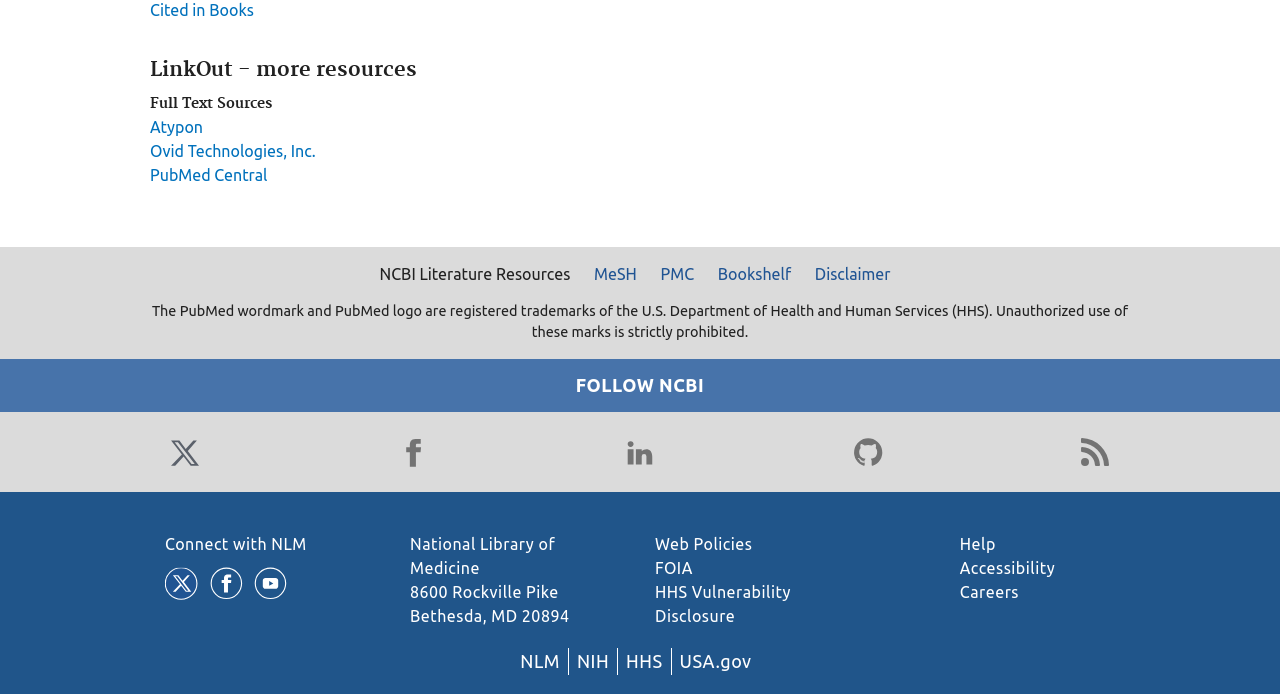Find the bounding box coordinates of the clickable area required to complete the following action: "Follow NCBI on Twitter".

[0.129, 0.622, 0.16, 0.68]